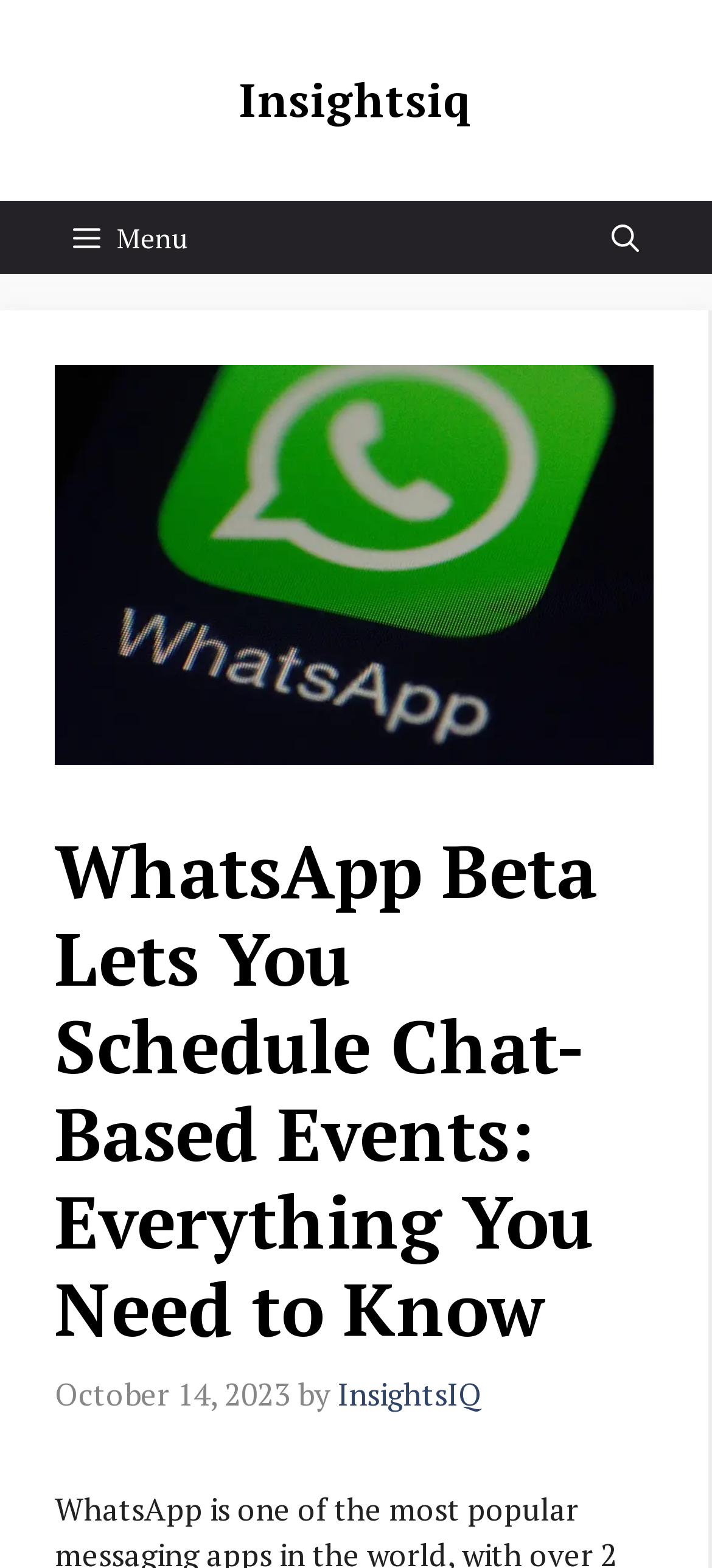Calculate the bounding box coordinates of the UI element given the description: "Menu".

[0.051, 0.128, 0.315, 0.175]